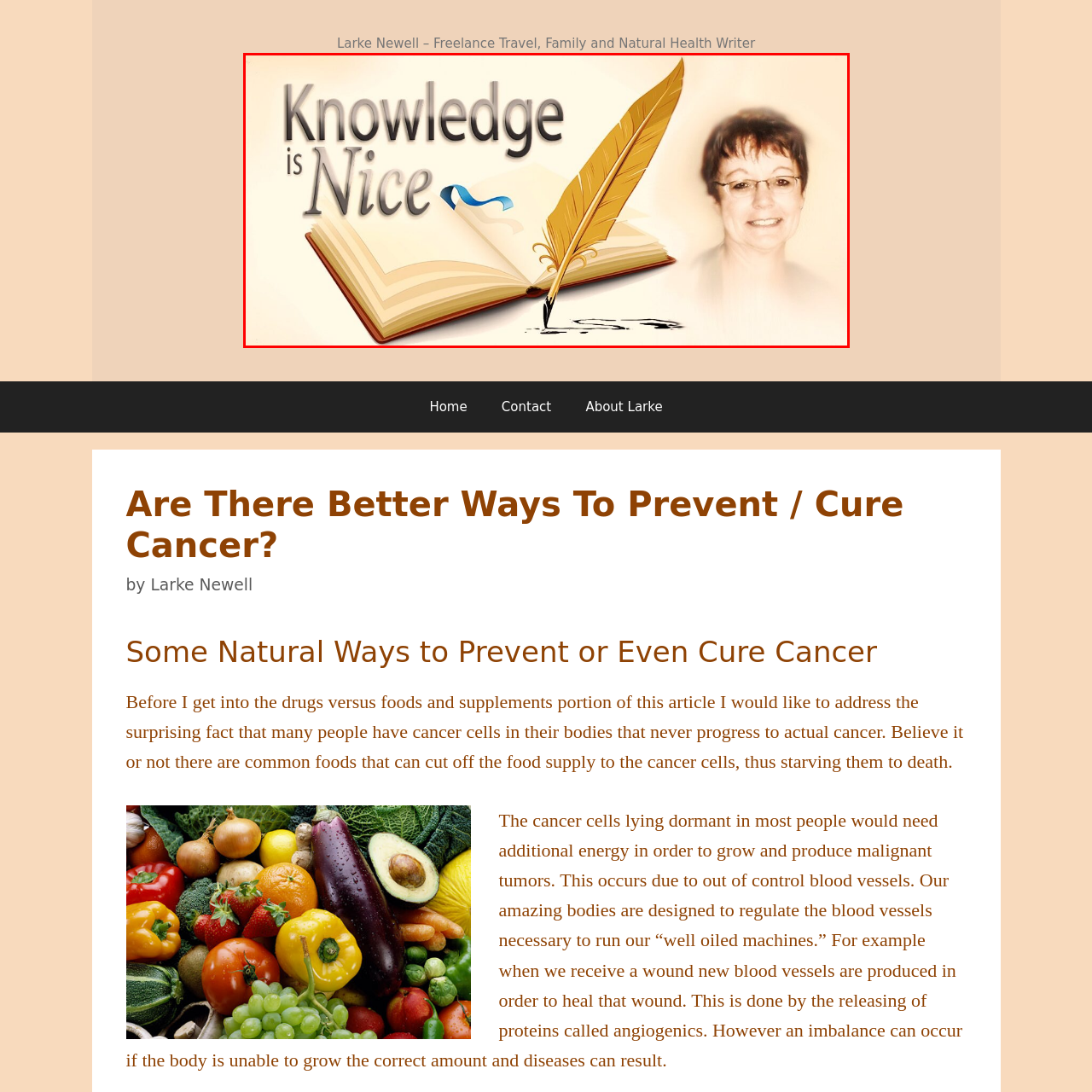Inspect the image surrounded by the red border and give a one-word or phrase answer to the question:
What is the subtle image to the right of the book?

a woman smiling